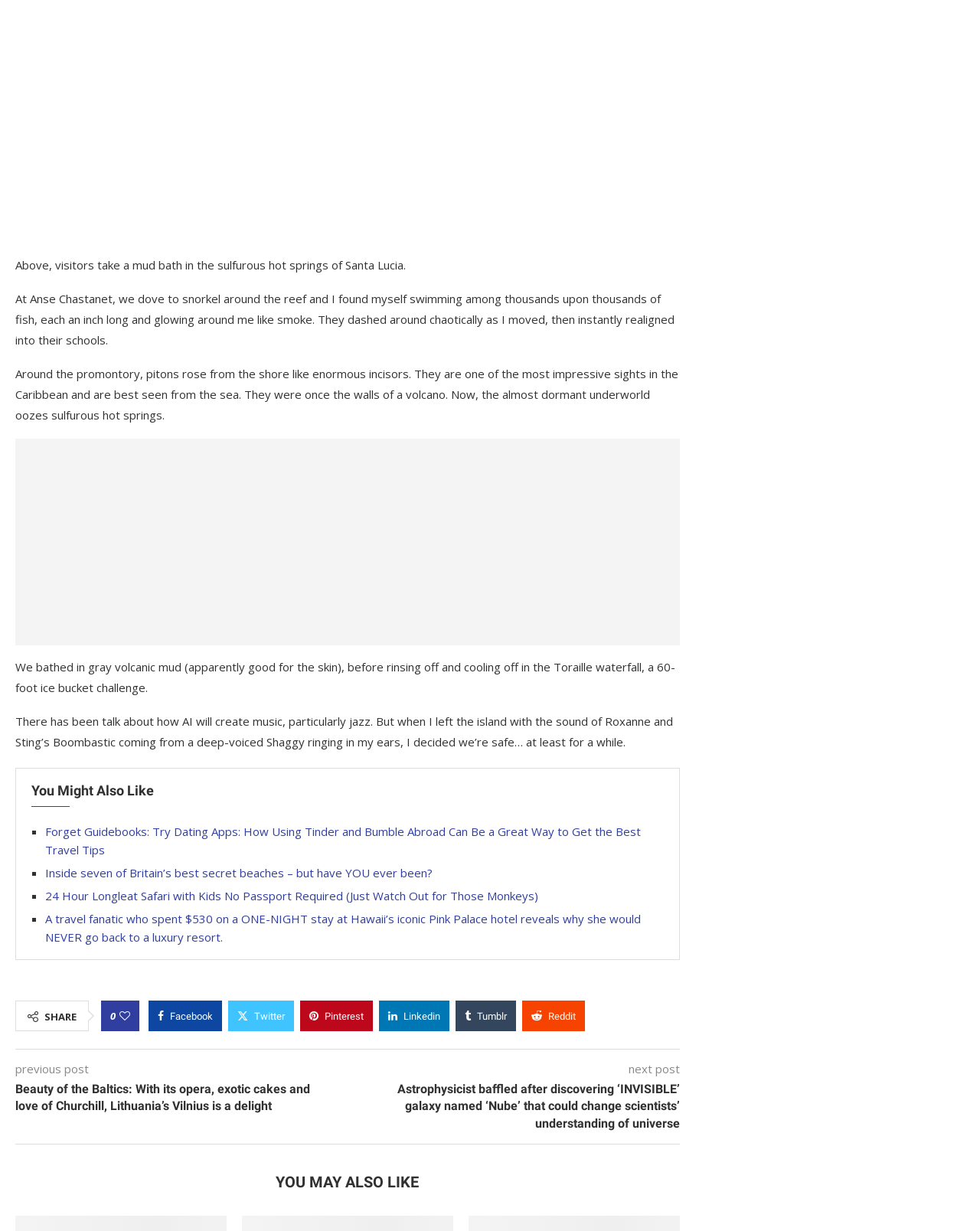Respond with a single word or short phrase to the following question: 
What is the title of the previous post?

Beauty of the Baltics